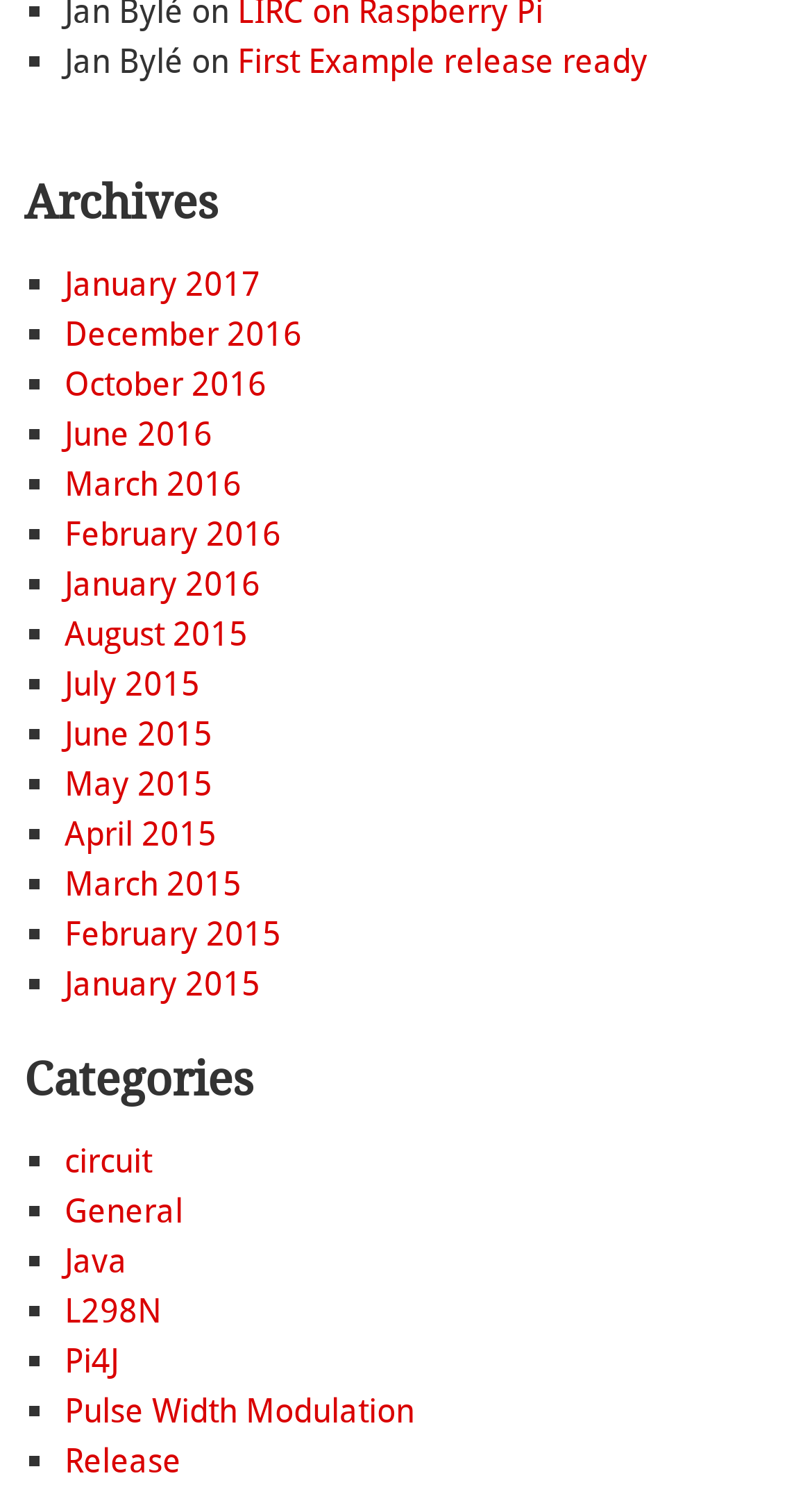Please determine the bounding box coordinates of the element to click in order to execute the following instruction: "View January 2017 archives". The coordinates should be four float numbers between 0 and 1, specified as [left, top, right, bottom].

[0.079, 0.178, 0.32, 0.205]